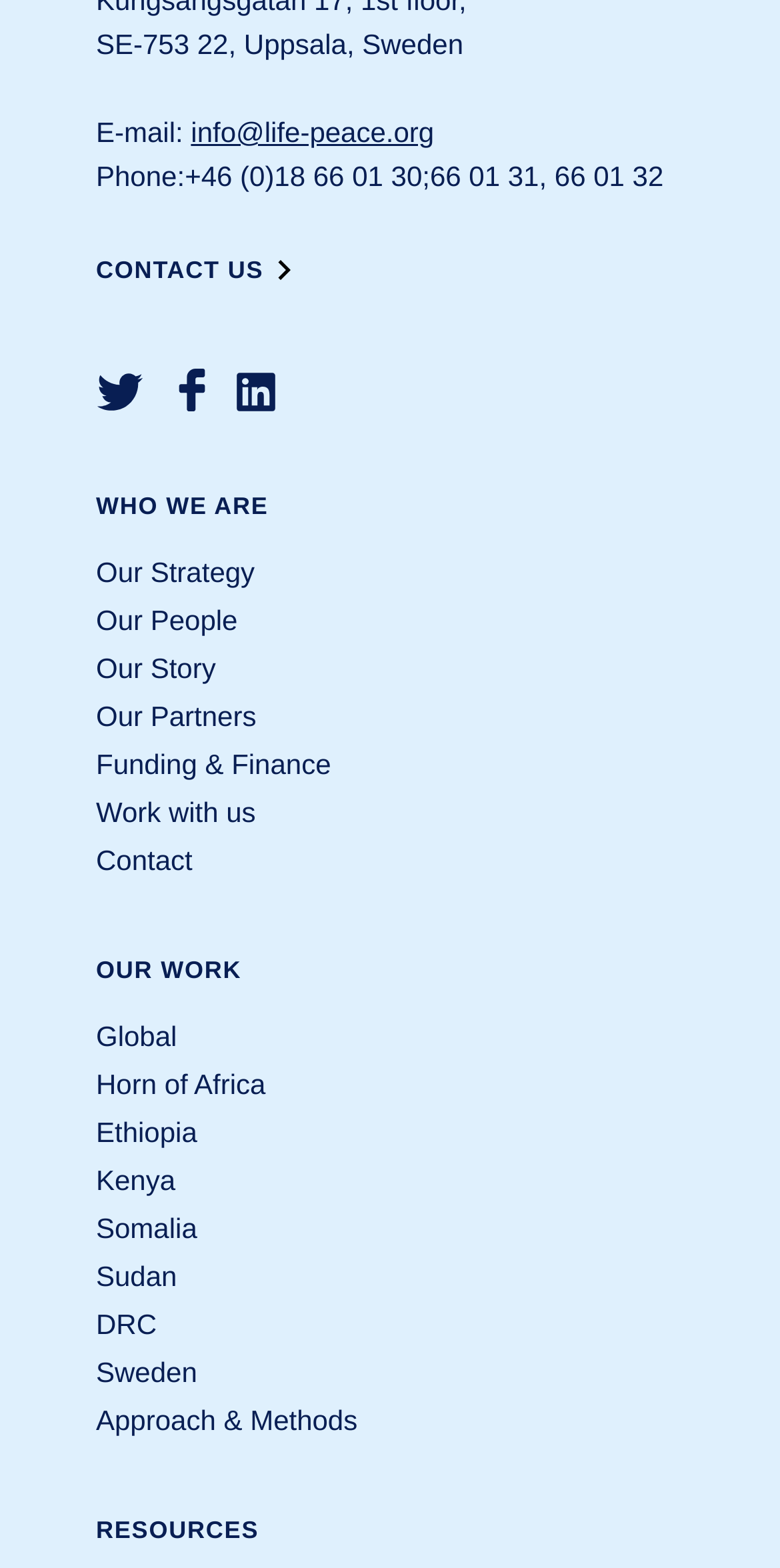Identify and provide the bounding box for the element described by: "Funding & Finance".

[0.123, 0.473, 0.877, 0.504]